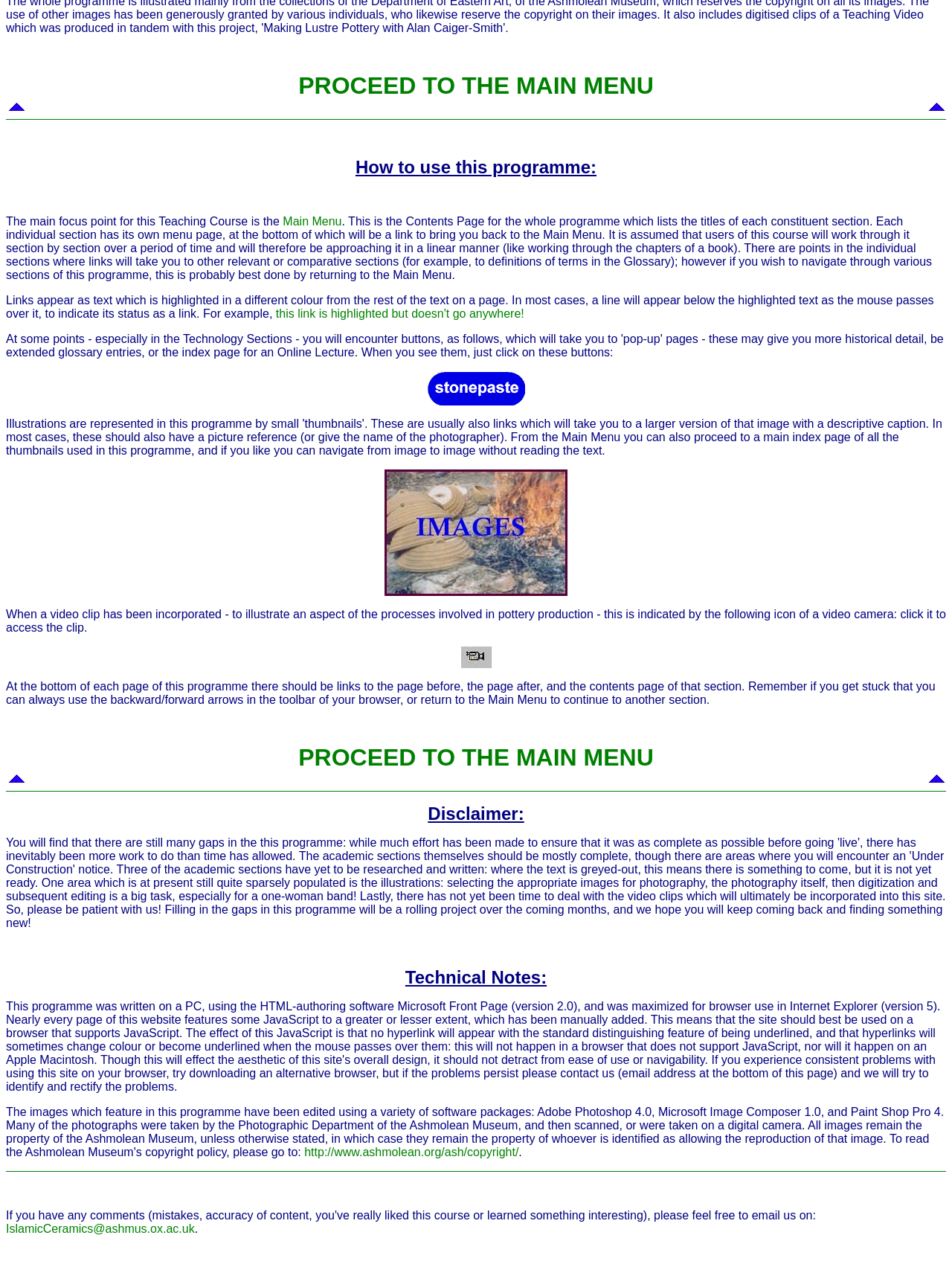Bounding box coordinates are specified in the format (top-left x, top-left y, bottom-right x, bottom-right y). All values are floating point numbers bounded between 0 and 1. Please provide the bounding box coordinate of the region this sentence describes: http://www.ashmolean.org/ash/copyright/

[0.32, 0.902, 0.545, 0.912]